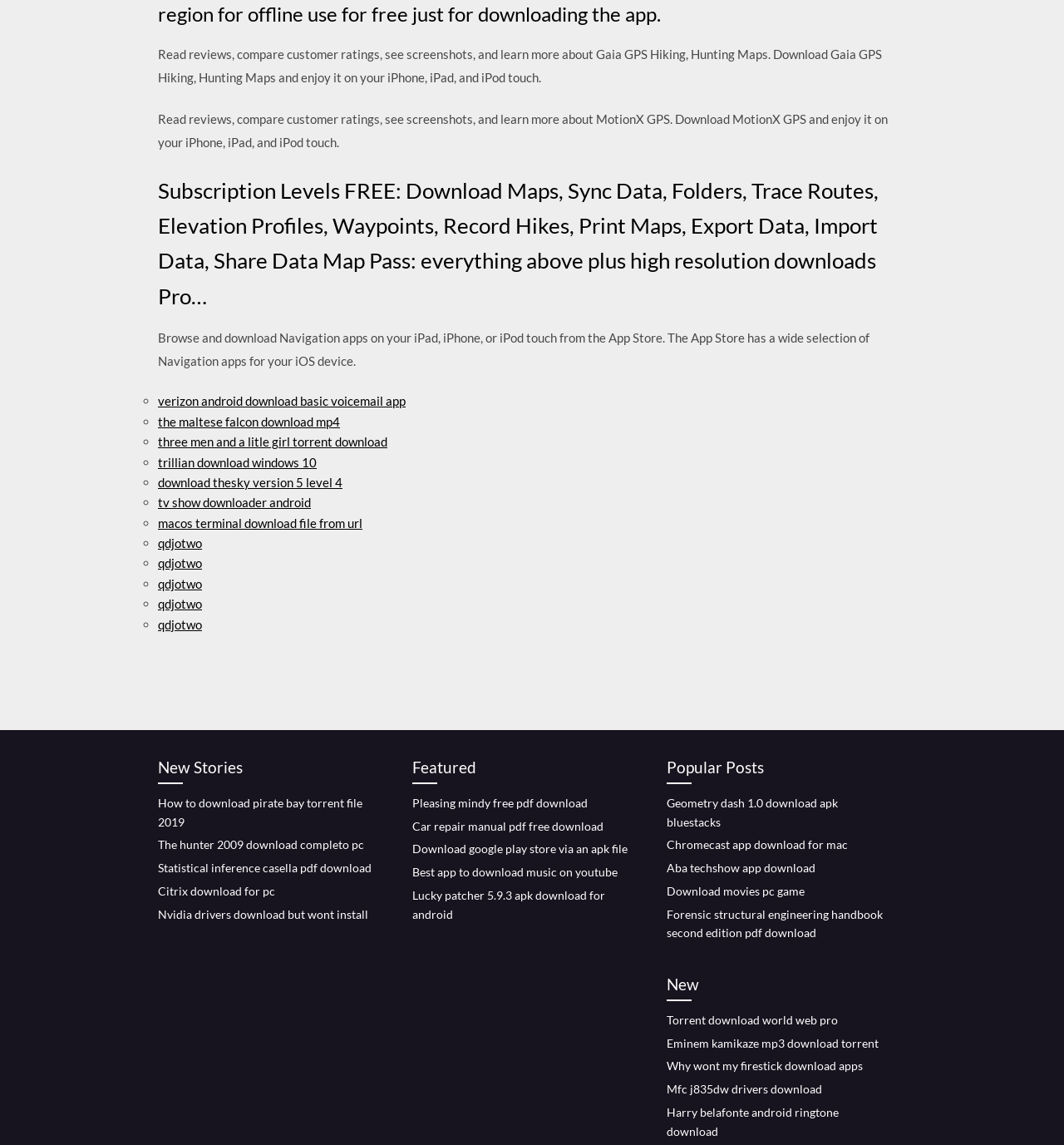Using floating point numbers between 0 and 1, provide the bounding box coordinates in the format (top-left x, top-left y, bottom-right x, bottom-right y). Locate the UI element described here: the maltese falcon download mp4

[0.148, 0.361, 0.32, 0.375]